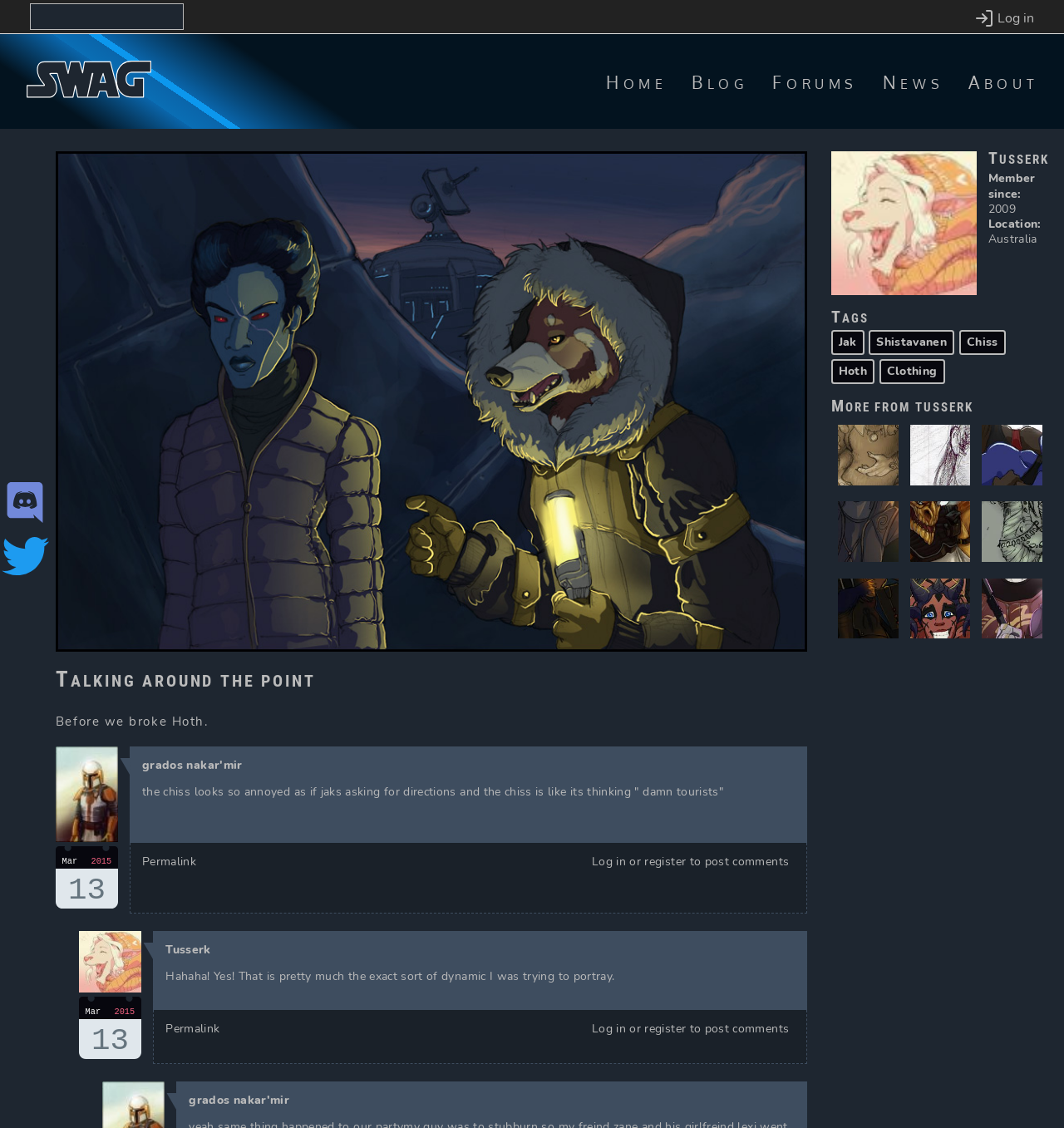Craft a detailed narrative of the webpage's structure and content.

This webpage is part of the Star Wars Artists Guild, a community-driven platform for artists and fans. The page is focused on a specific article or post titled "Before we broke Hoth." 

At the top of the page, there is a navigation menu with links to the main content, user account, and search functionality. The search bar is located on the top-right corner, accompanied by a "Log in" button with an associated image. 

Below the navigation menu, there is a main navigation section with links to different parts of the website, including Home, Blog, Forums, News, and About. 

The main content of the page is divided into several sections. The first section features an article with a heading "Talking Around the Point" and a brief text "Before we broke Hoth." Below this, there is a calendar icon with the date "March 13, 2015." 

The article section is followed by a series of comments or replies from users, each with their own profile picture, username, and comment text. The comments are organized in a hierarchical structure, with some comments serving as replies to others. Each comment has a "Permalink" link and options to log in or register to post comments. 

On the right side of the page, there is a section dedicated to the user "Tusserk," featuring their profile picture, username, and information such as their membership since 2009 and location in Australia. Below this, there is a list of tags related to the article, including "Jak," "Shistavanen," "Chiss," "Hoth," and "Clothing." 

Further down the page, there is a section titled "More from Tusserk" with a link to the user's profile. The page also features several other links and images, including a "Join SWAG on Discord" and "Follow SWAG on Twitter" buttons.